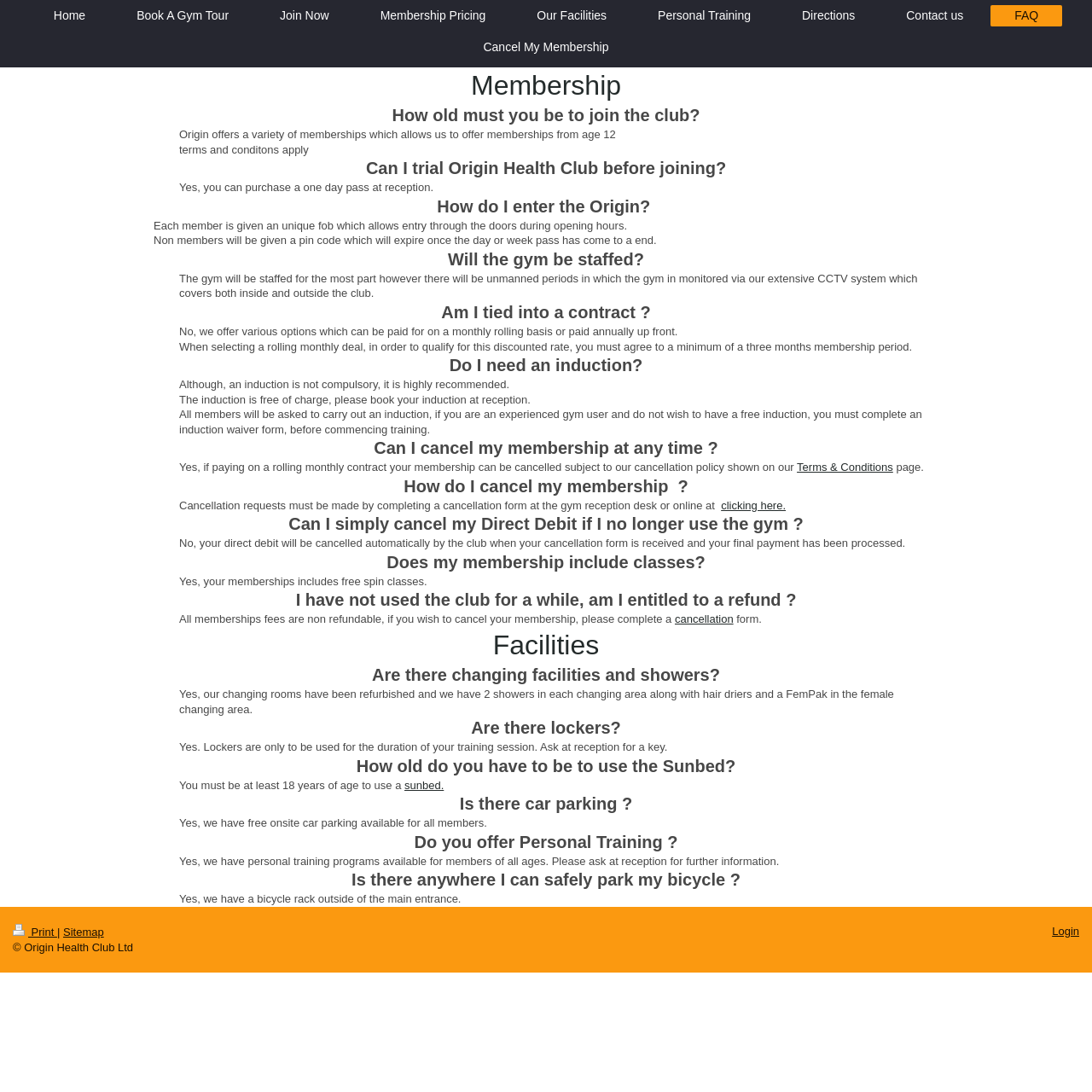Find the bounding box coordinates of the clickable region needed to perform the following instruction: "Click on the 'Home' link". The coordinates should be provided as four float numbers between 0 and 1, i.e., [left, top, right, bottom].

[0.027, 0.005, 0.1, 0.024]